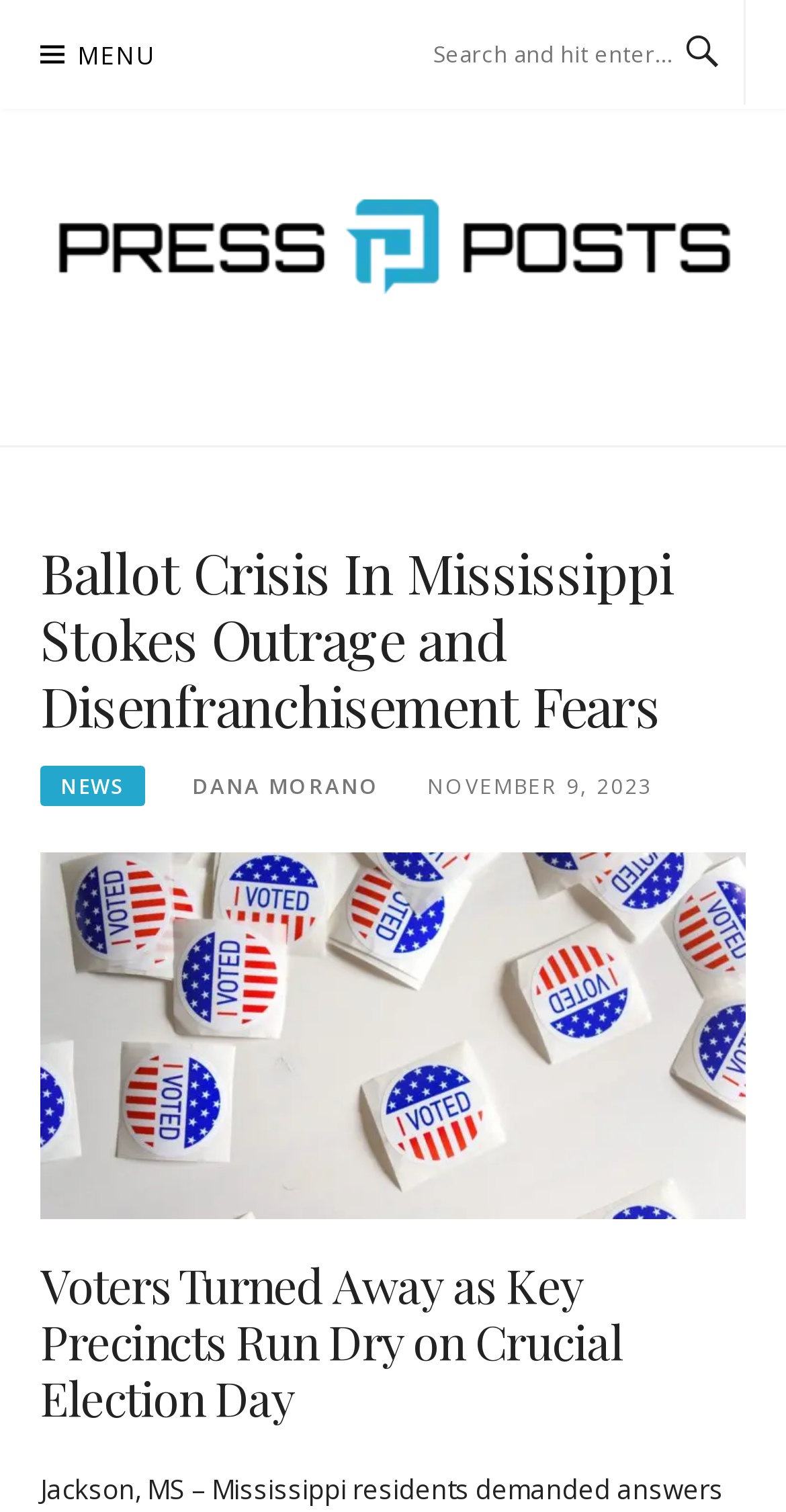Bounding box coordinates are specified in the format (top-left x, top-left y, bottom-right x, bottom-right y). All values are floating point numbers bounded between 0 and 1. Please provide the bounding box coordinate of the region this sentence describes: PressPosts

[0.051, 0.226, 0.515, 0.279]